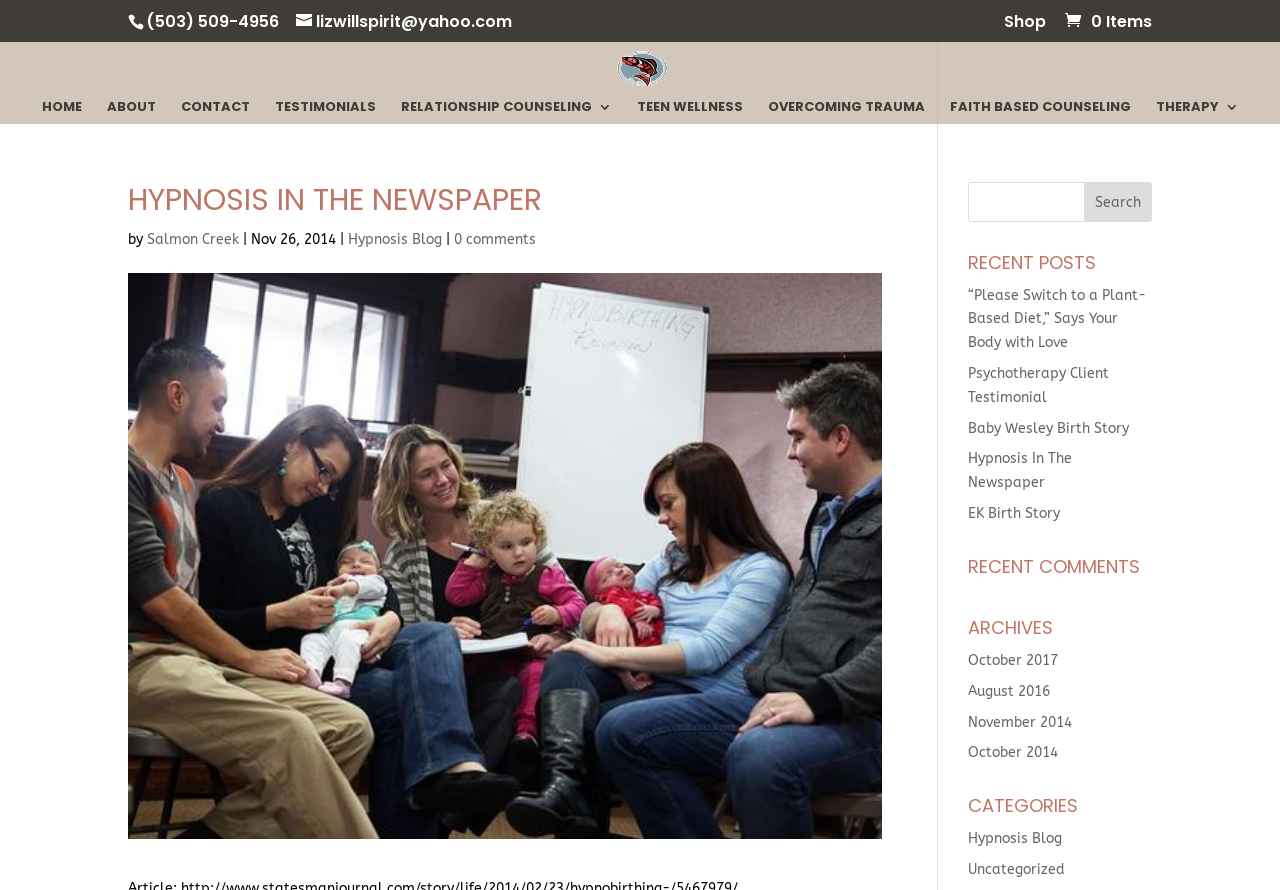Give the bounding box coordinates for the element described as: "MicroSD card slot".

None